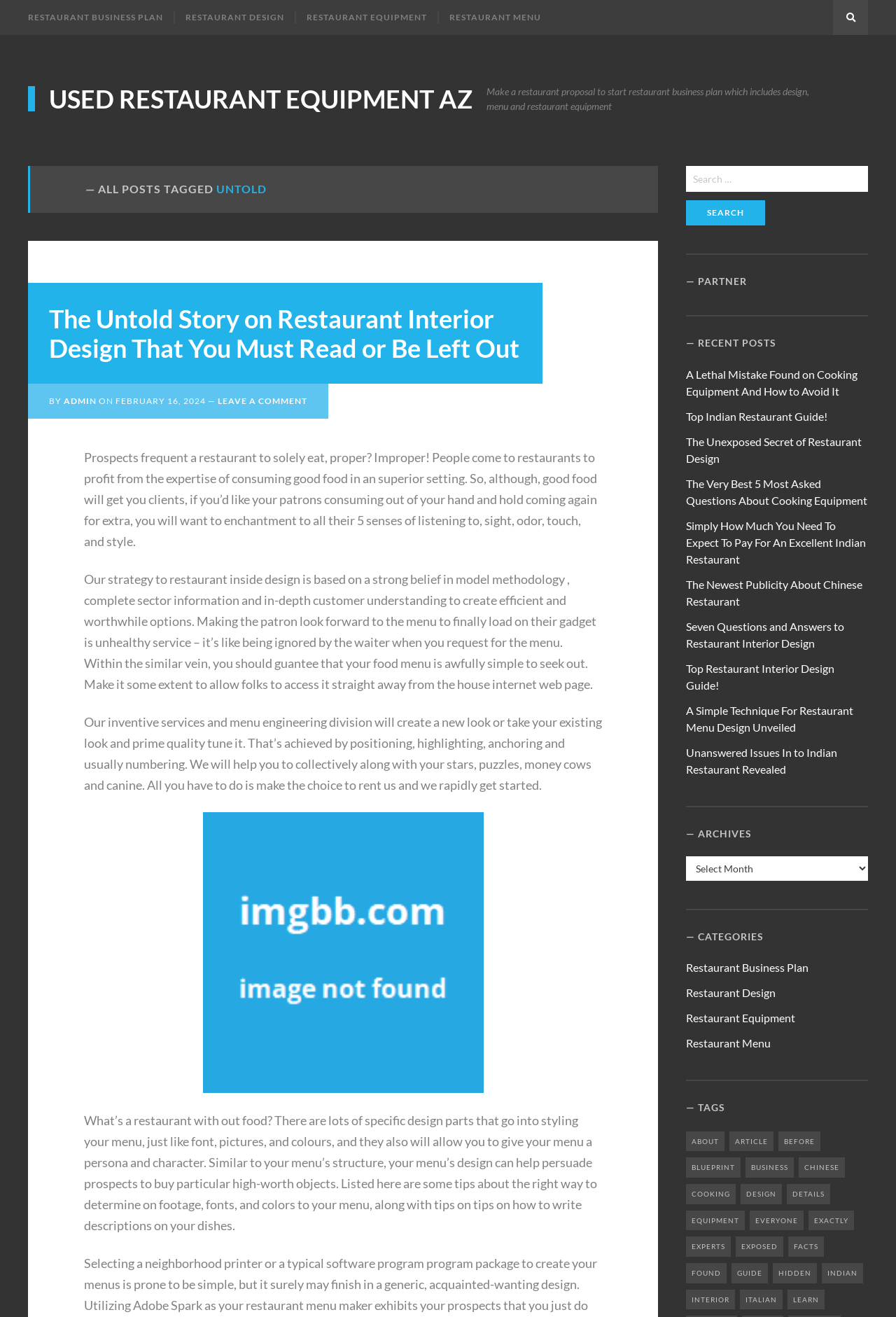Provide the bounding box coordinates, formatted as (top-left x, top-left y, bottom-right x, bottom-right y), with all values being floating point numbers between 0 and 1. Identify the bounding box of the UI element that matches the description: parent_node: Search for: value="Search"

[0.766, 0.152, 0.854, 0.171]